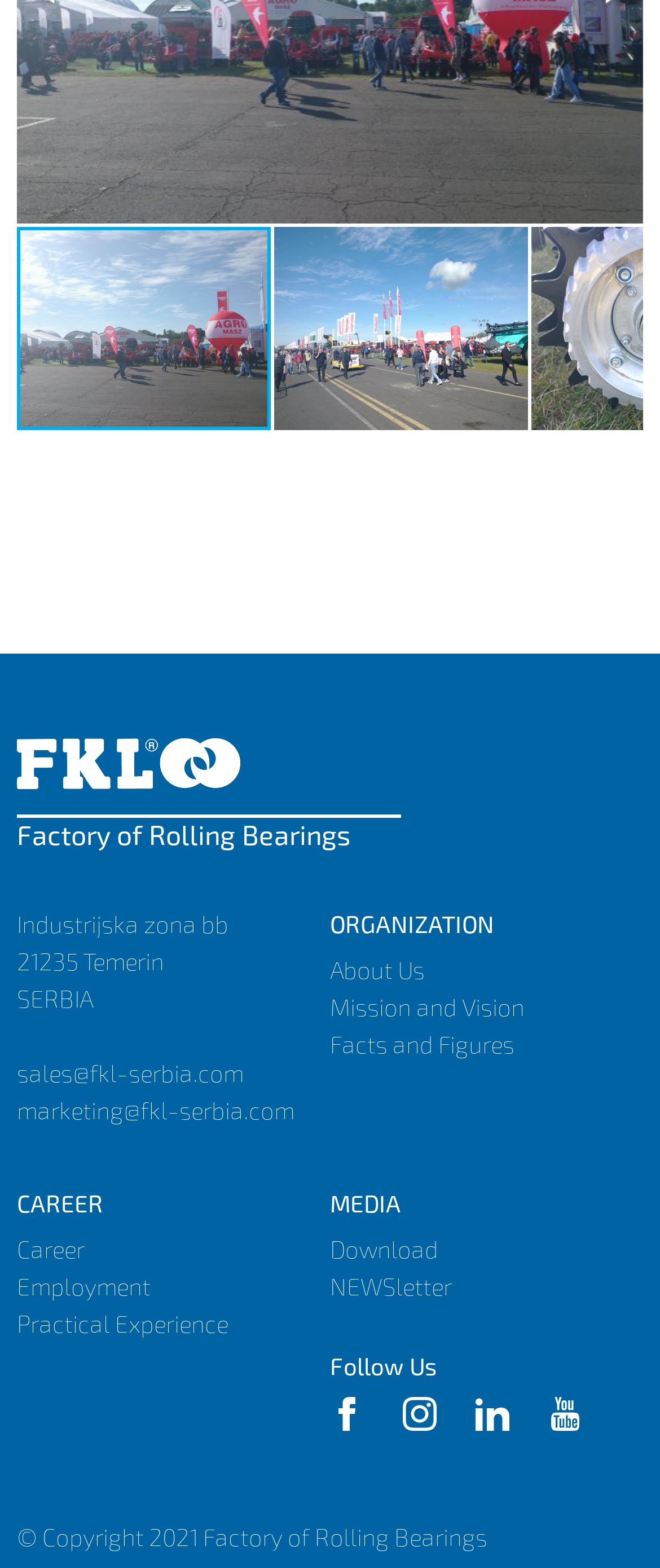What is the country where the company is located?
Please answer the question with a detailed response using the information from the screenshot.

The country can be found in the StaticText element with the text 'SERBIA' located below the company address.